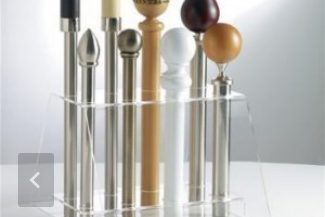Examine the image carefully and respond to the question with a detailed answer: 
What is the purpose of the curtain poles?

According to the caption, the curated collection of curtain poles serves as both a functional and decorative element for enhancing any window treatment, emphasizing versatility in home décor.